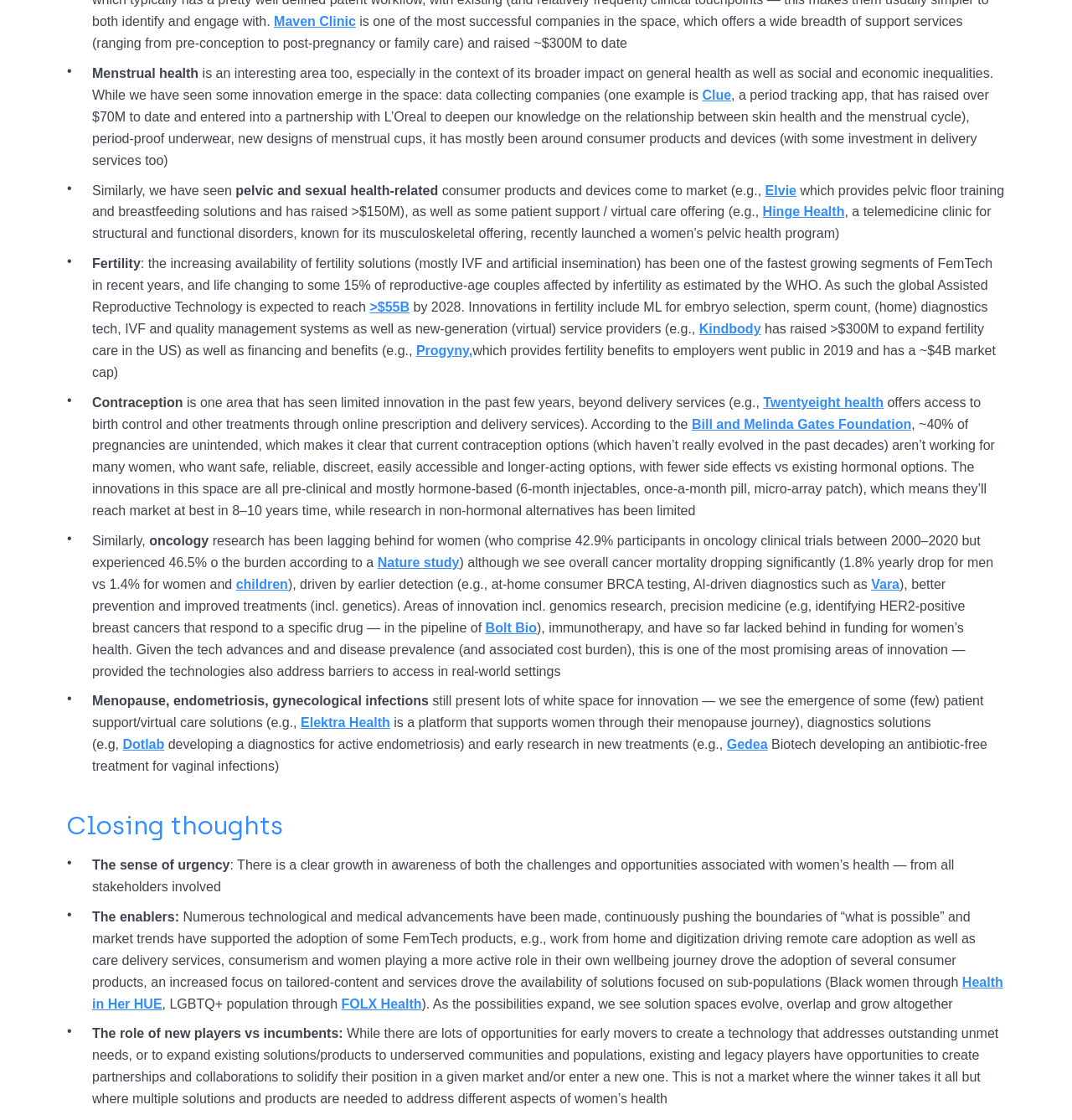What is the estimated market size of Assisted Reproductive Technology by 2028?
From the details in the image, provide a complete and detailed answer to the question.

According to the text, the global Assisted Reproductive Technology market is expected to reach >$55B by 2028, driven by innovations in fertility solutions.